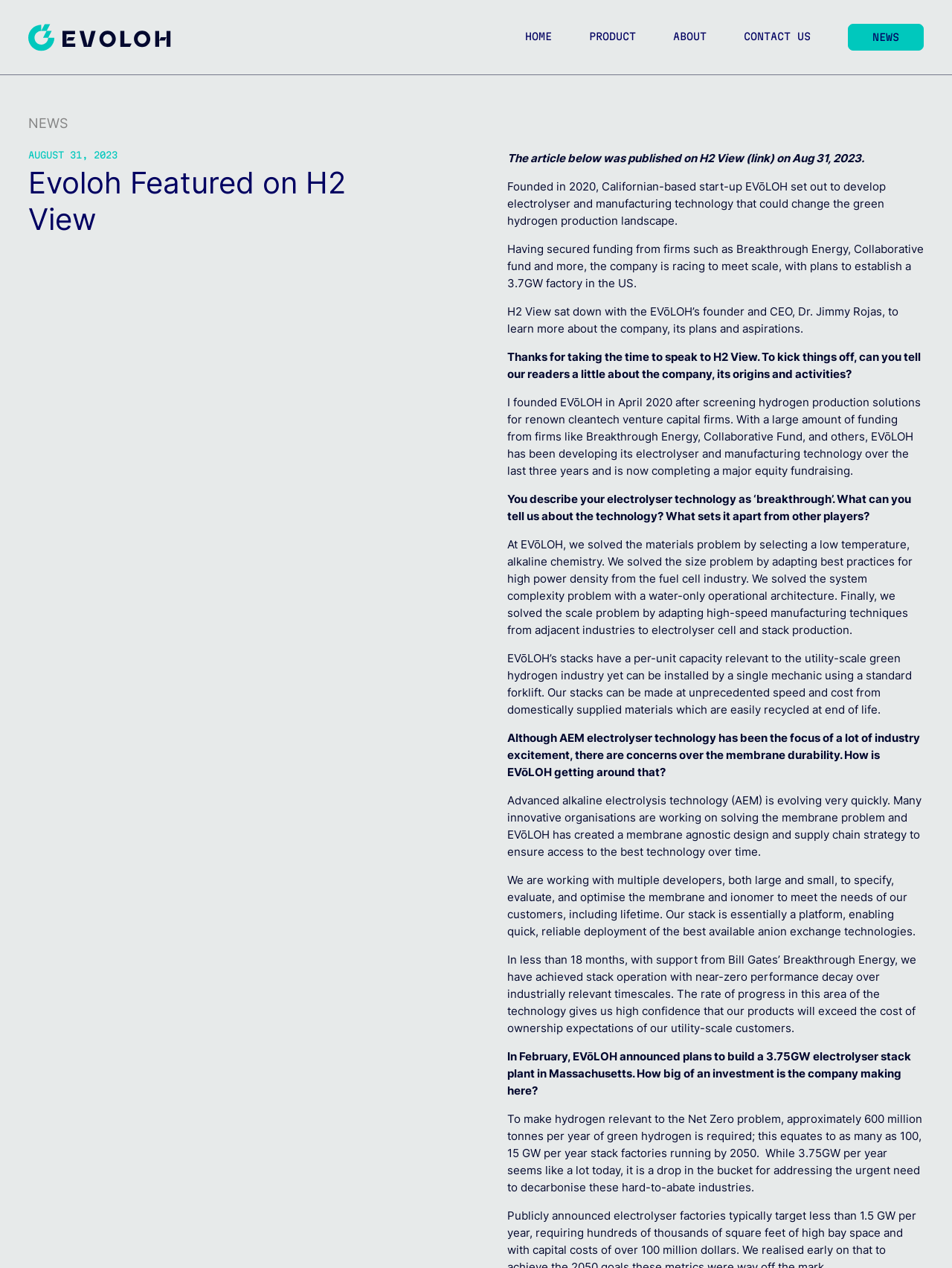Use a single word or phrase to answer the following:
What is the date of the article?

AUGUST 31, 2023